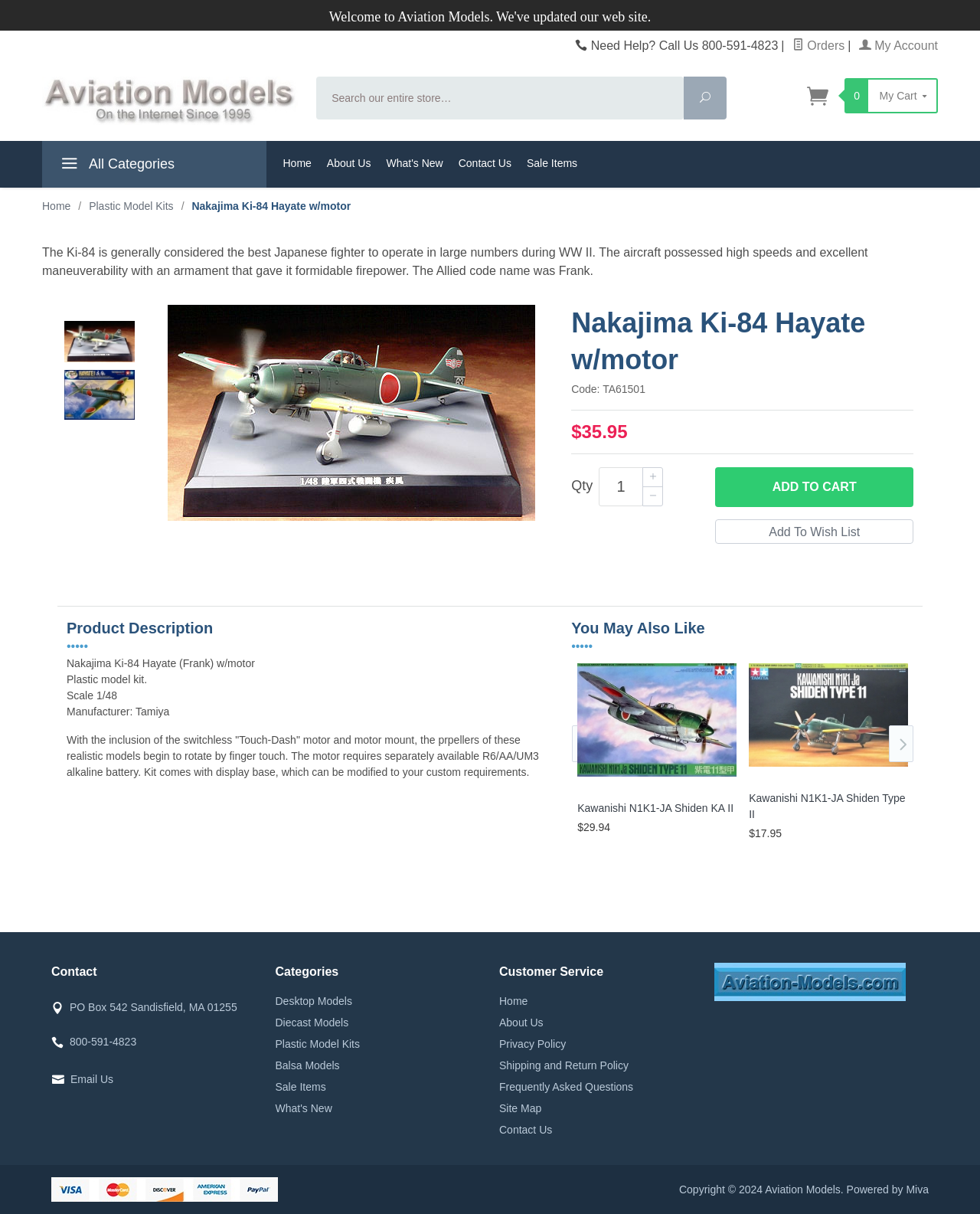Please determine the bounding box coordinates for the element with the description: "Diecast Models".

[0.281, 0.834, 0.367, 0.851]